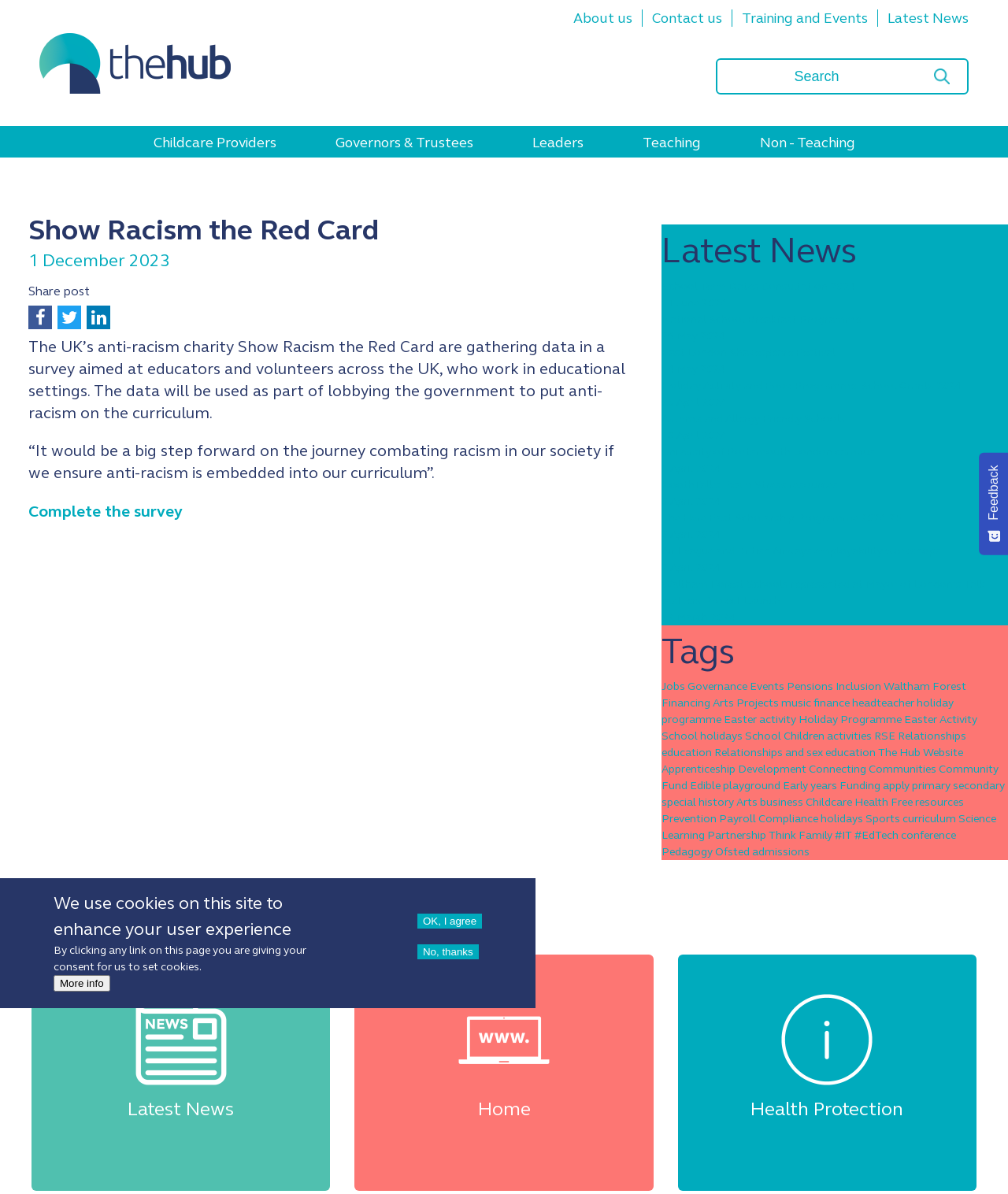Identify the bounding box for the element characterized by the following description: "holiday programme Easter activity".

[0.656, 0.583, 0.946, 0.608]